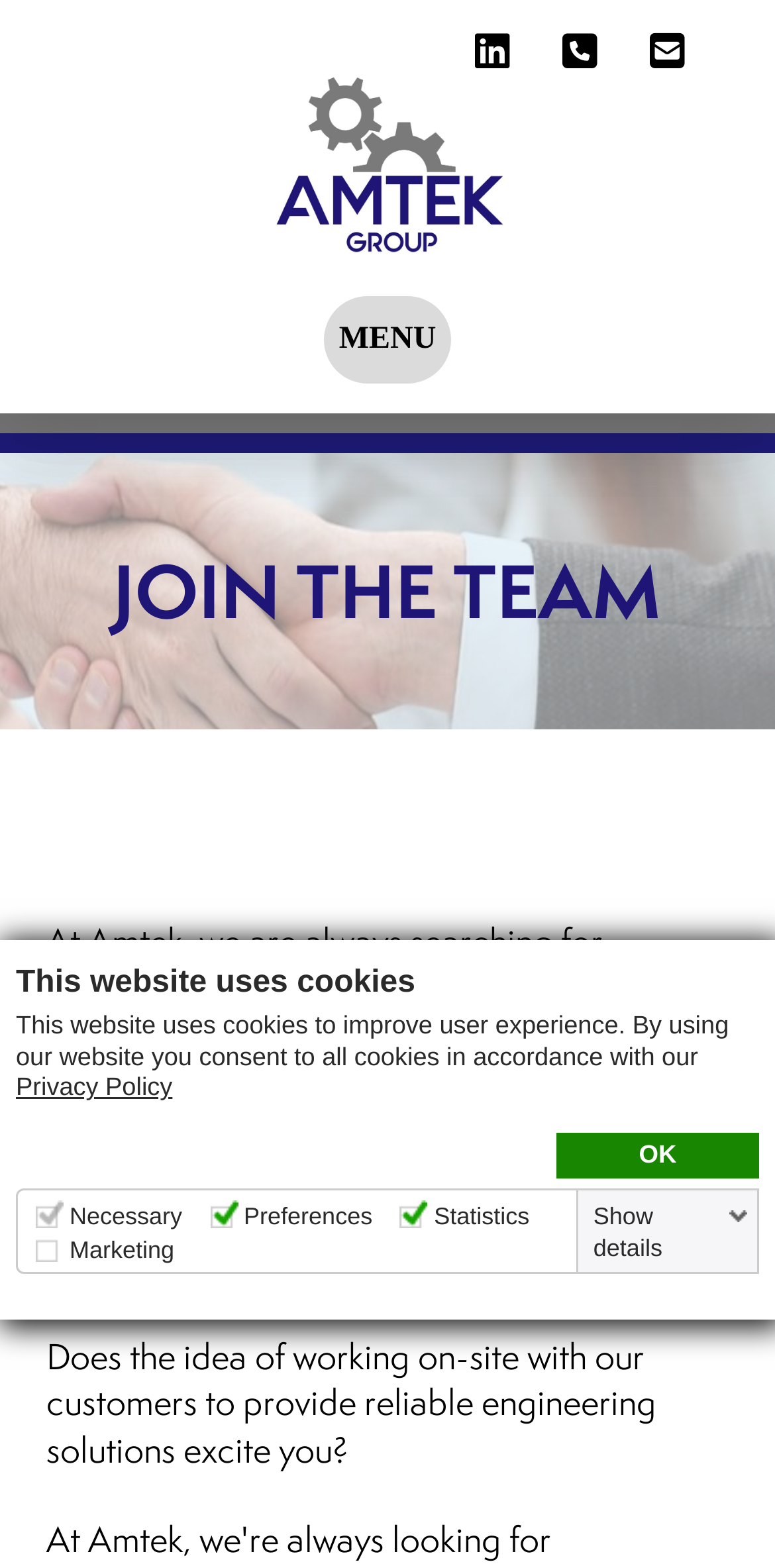Summarize the webpage with a detailed and informative caption.

The webpage is about joining the team at Amtek, a company that provides engineering solutions. At the top, there is a dialog box that informs users about the website's use of cookies, with a heading "This website uses cookies" and a brief description of how the cookies are used. Below the dialog box, there is a table with four columns, each containing a checkbox and a description of the type of cookie: Necessary, Preferences, Statistics, and Marketing.

To the left of the cookie table, there is an image. Above the image, there are three links, likely representing social media or other external links. To the right of the image, there is a button labeled "Toggle Off Canvas Content" with a menu that contains the main content of the webpage.

The main content is headed by "JOIN THE TEAM" and describes the company's search for talented engineers to join their dynamic team. The text invites users to send their resume and cover letter to a specified email address. Below this, there is another paragraph that asks if the idea of working on-site with customers to provide reliable engineering solutions excites the user.